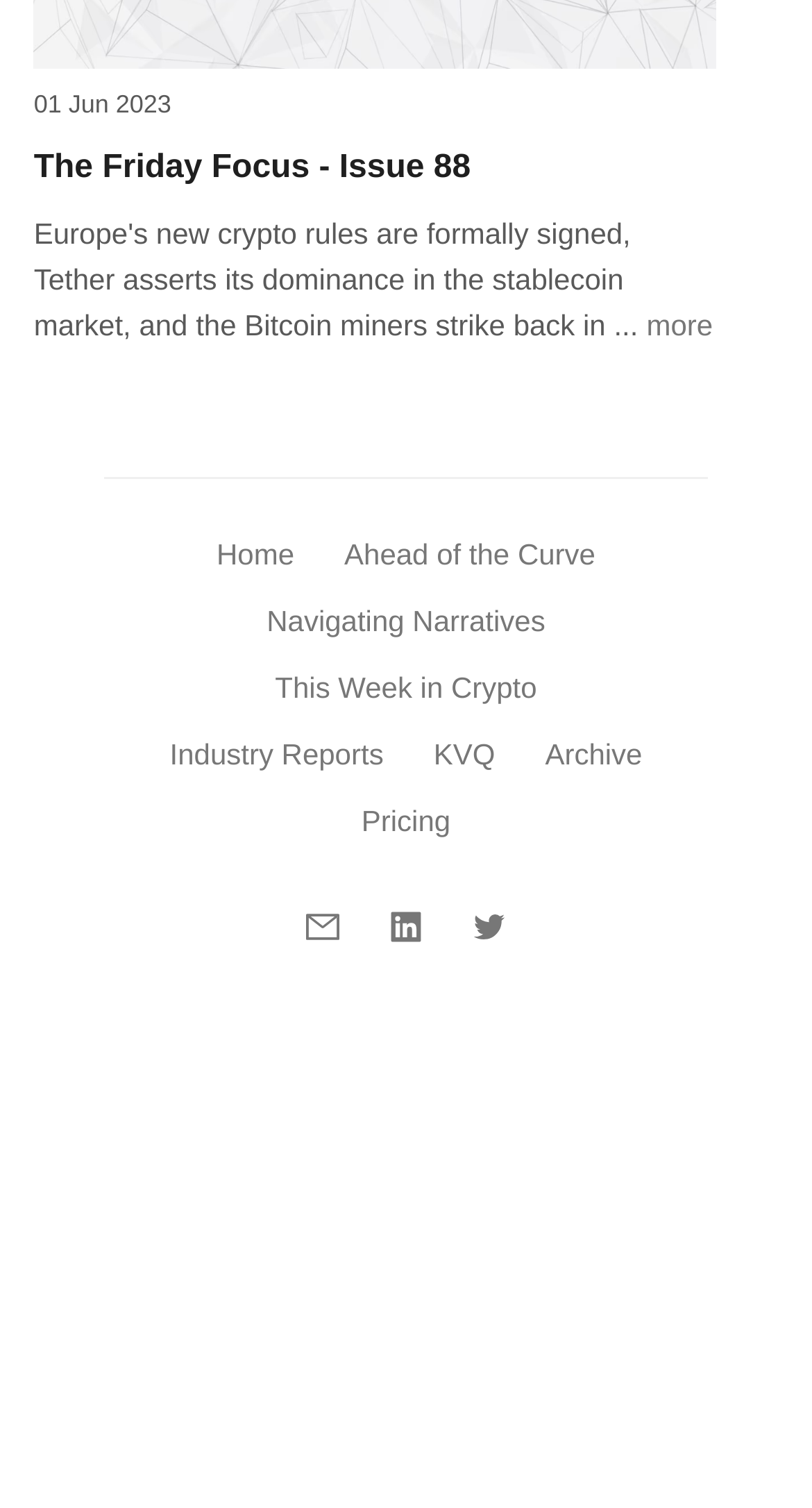Refer to the screenshot and answer the following question in detail:
What is the date mentioned at the top?

The date '01 Jun 2023' is mentioned at the top of the webpage, which is likely the publication date of the content.